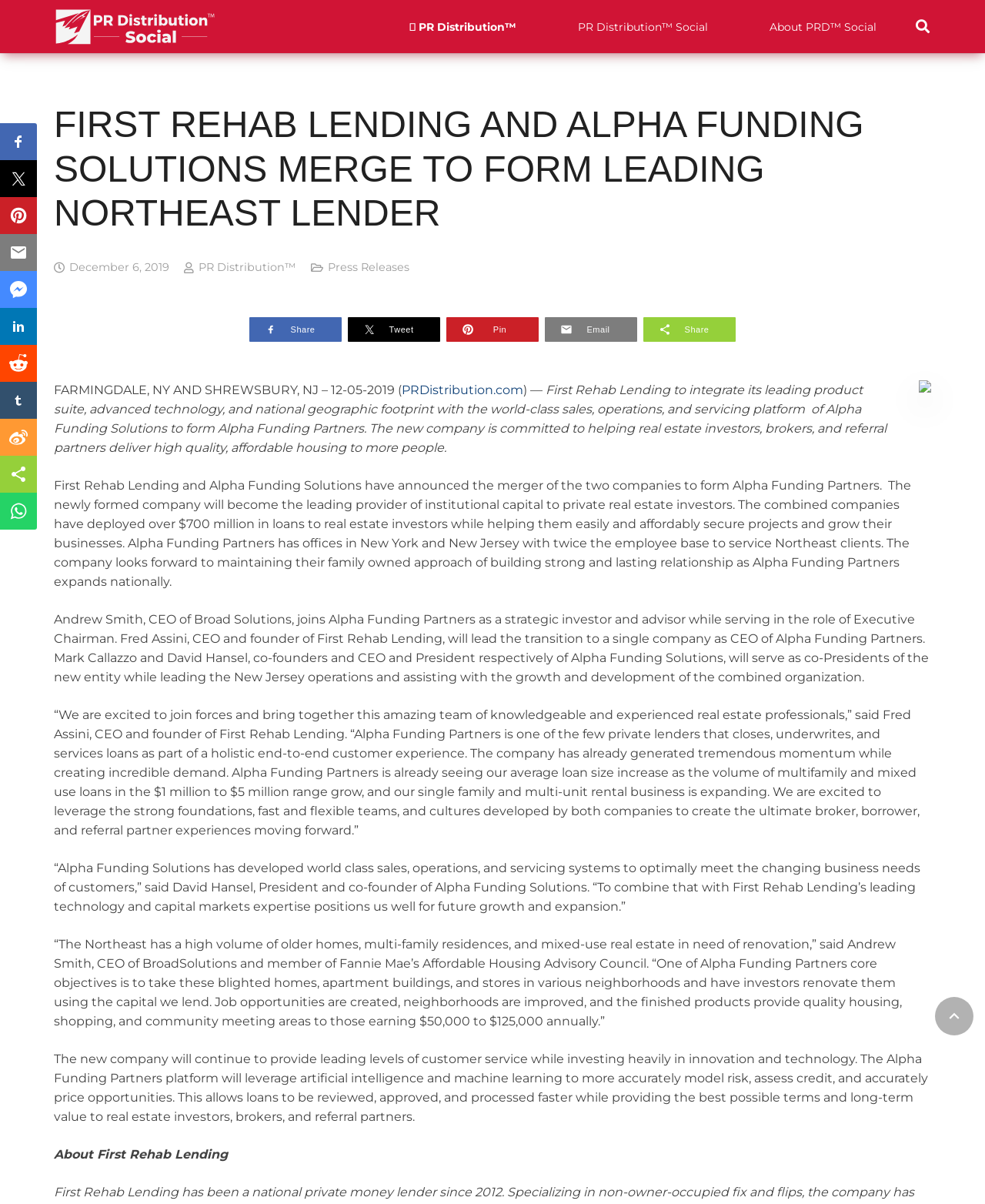Using the provided element description: "PR Distribution™", determine the bounding box coordinates of the corresponding UI element in the screenshot.

[0.201, 0.214, 0.301, 0.23]